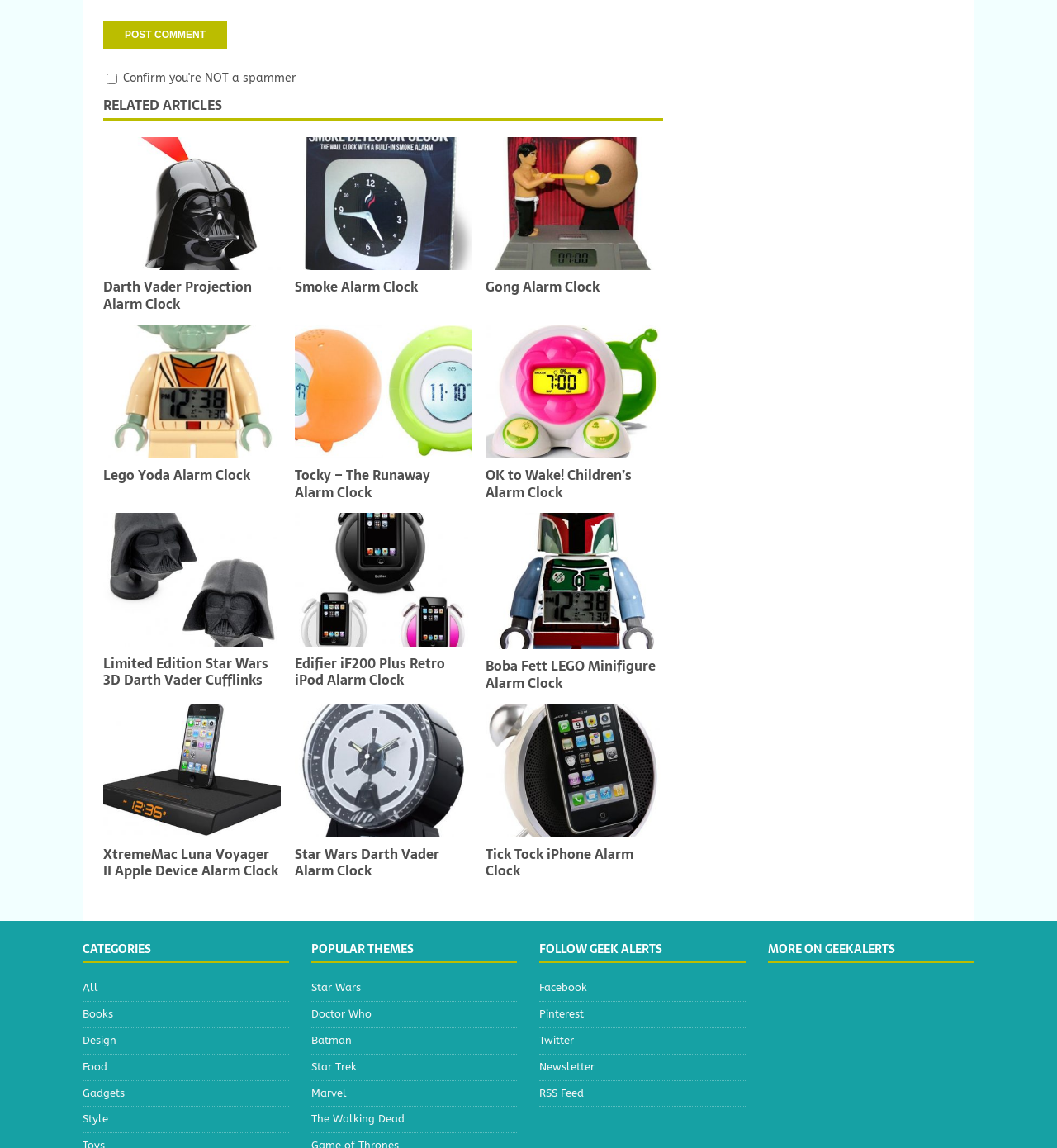Specify the bounding box coordinates of the area to click in order to follow the given instruction: "Browse the category of Design."

[0.078, 0.896, 0.273, 0.918]